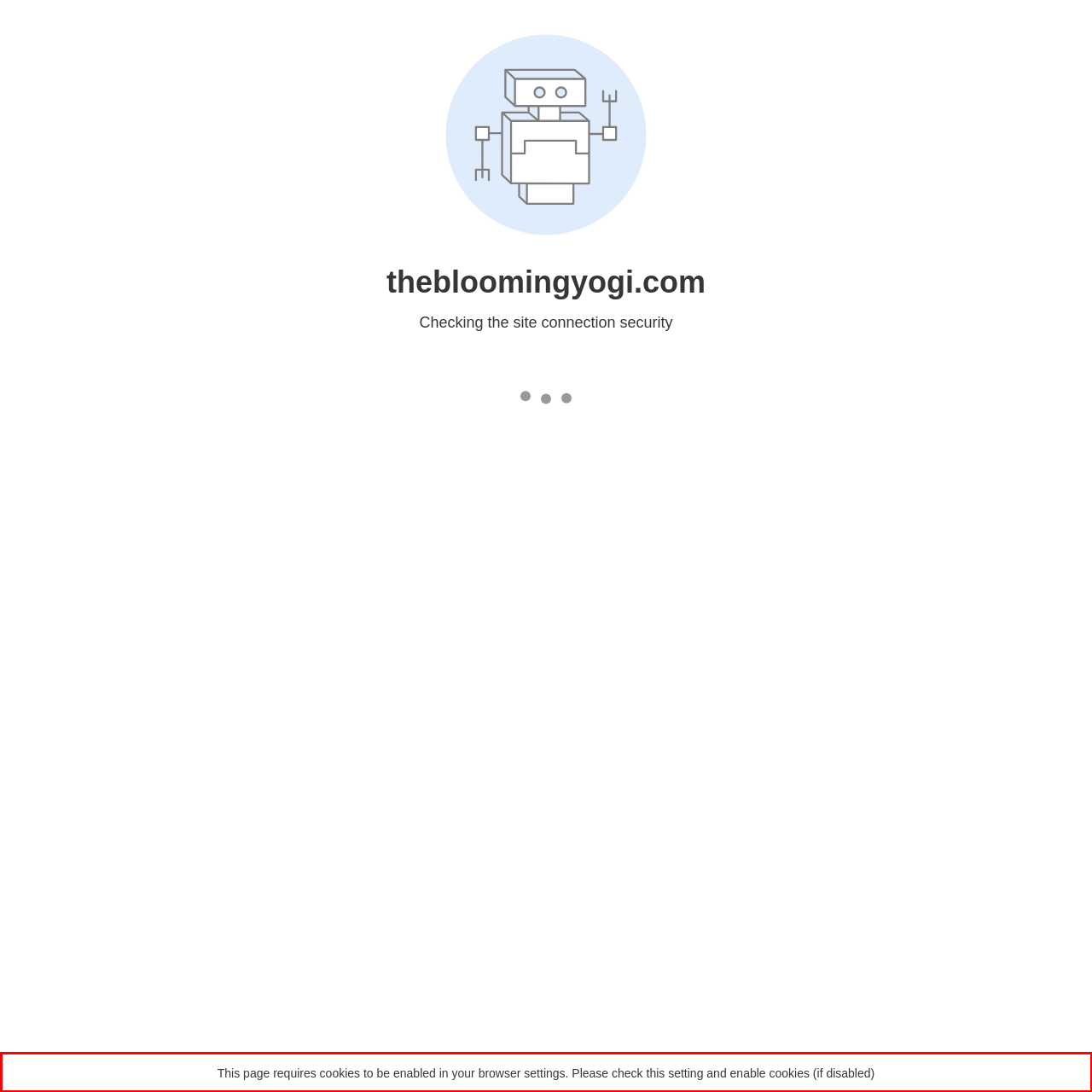Look at the webpage screenshot and recognize the text inside the red bounding box.

This page requires cookies to be enabled in your browser settings. Please check this setting and enable cookies (if disabled)